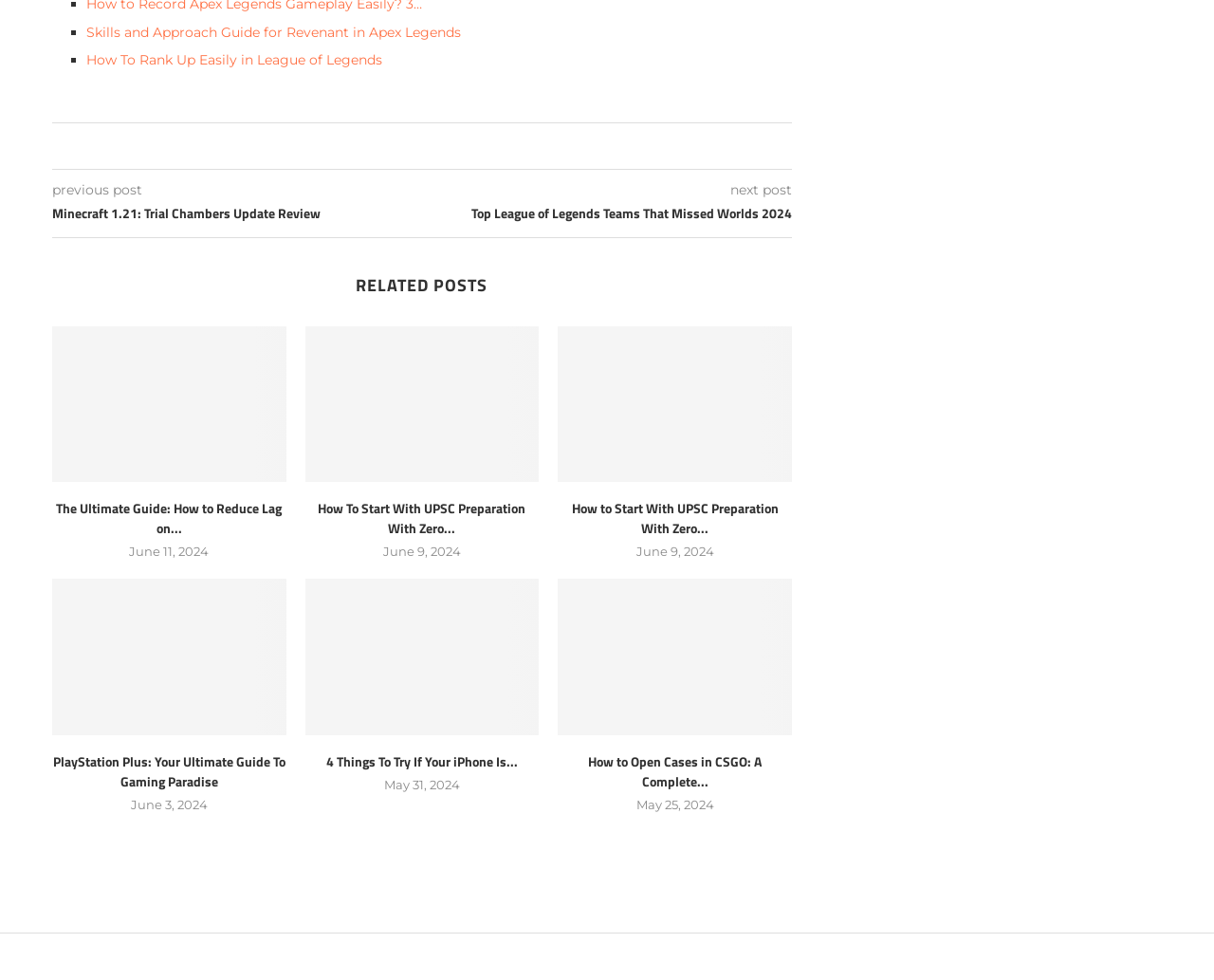What is the purpose of the 'previous post' and 'next post' buttons?
Please use the visual content to give a single word or phrase answer.

Navigation